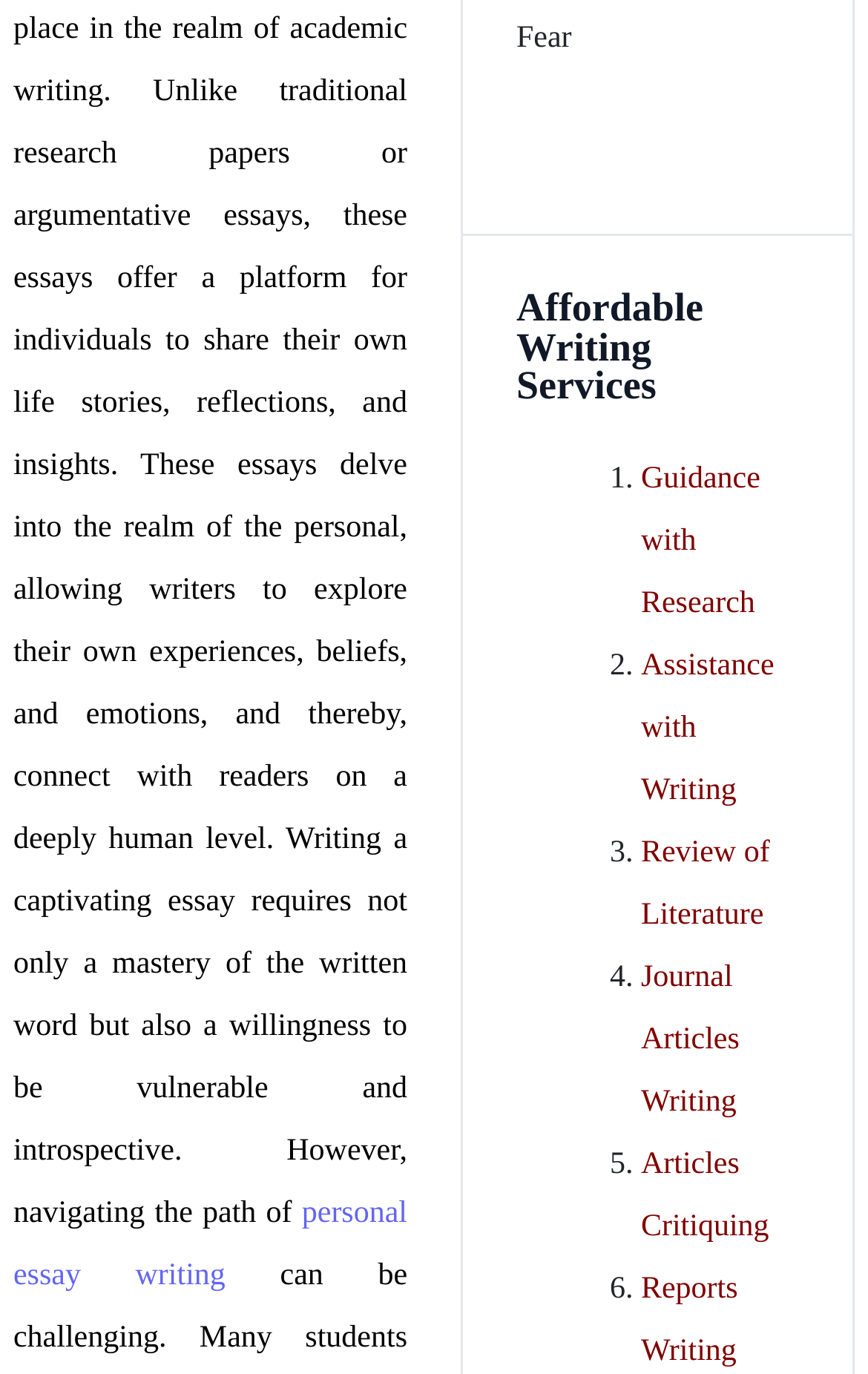Please specify the bounding box coordinates of the clickable region to carry out the following instruction: "click on personal essay writing". The coordinates should be four float numbers between 0 and 1, in the format [left, top, right, bottom].

[0.015, 0.871, 0.469, 0.94]